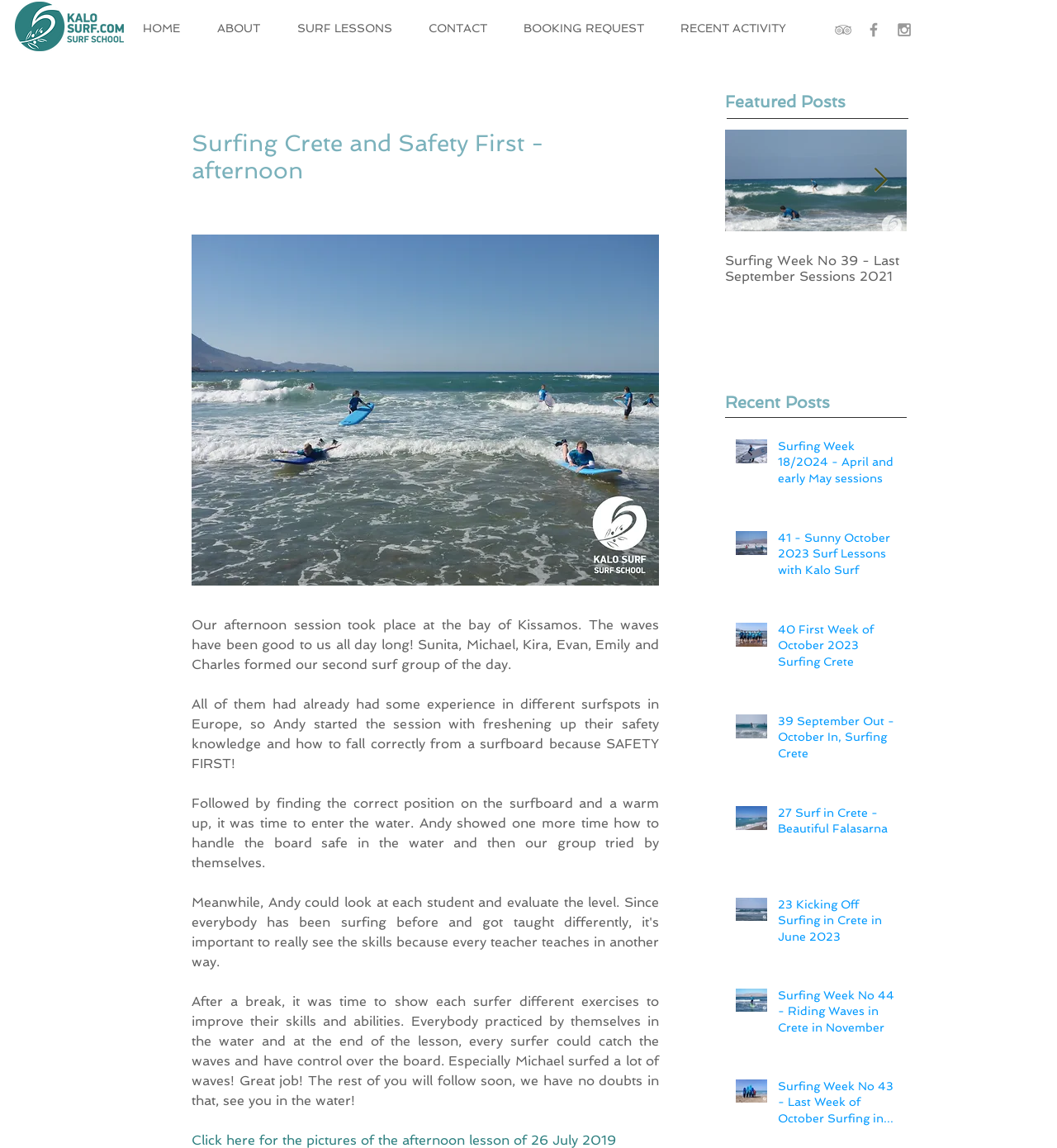What is the name of the social media platform with a grey icon?
Look at the image and answer the question with a single word or phrase.

Facebook